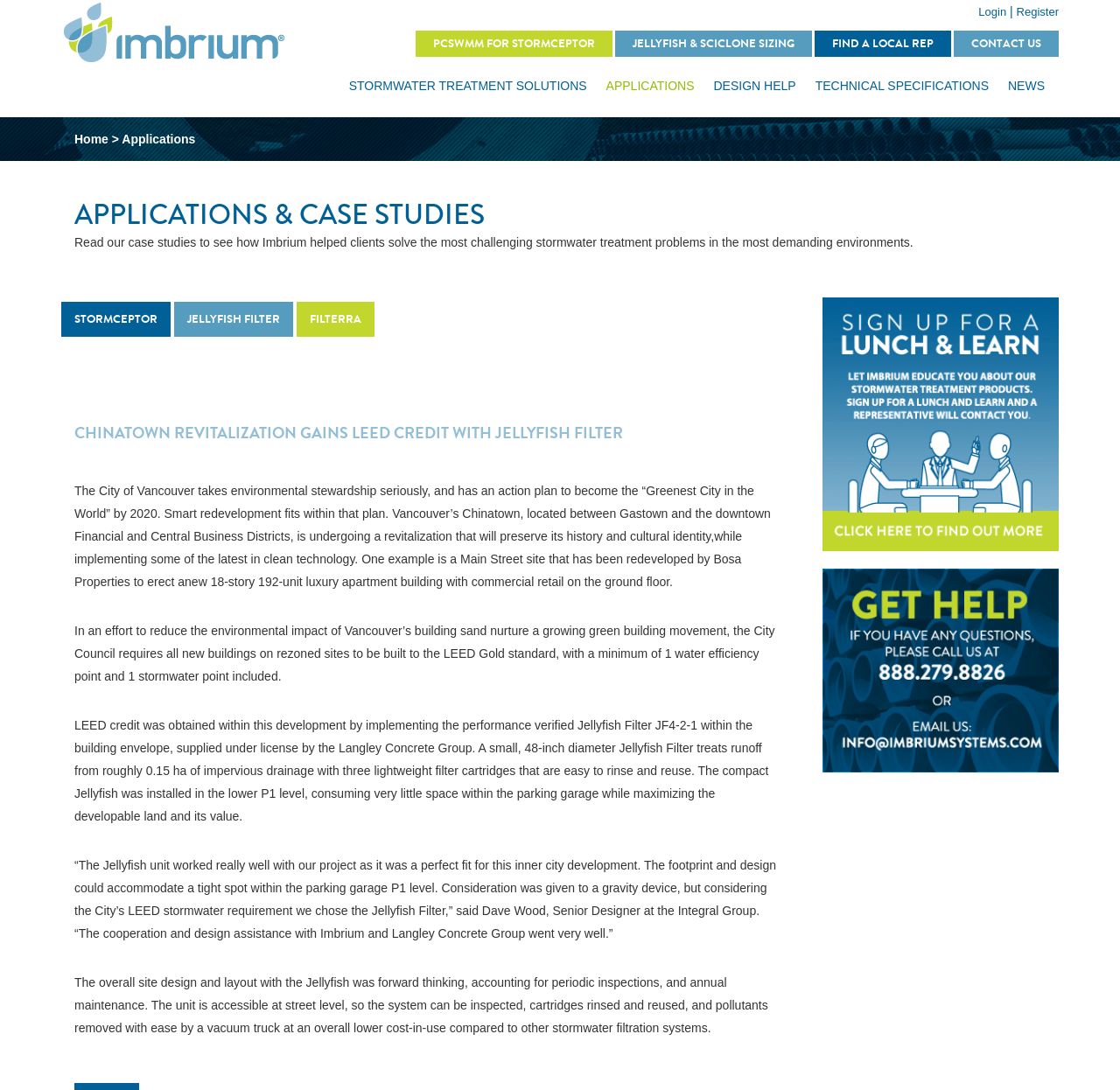What is the main heading of this webpage? Please extract and provide it.

APPLICATIONS & CASE STUDIES